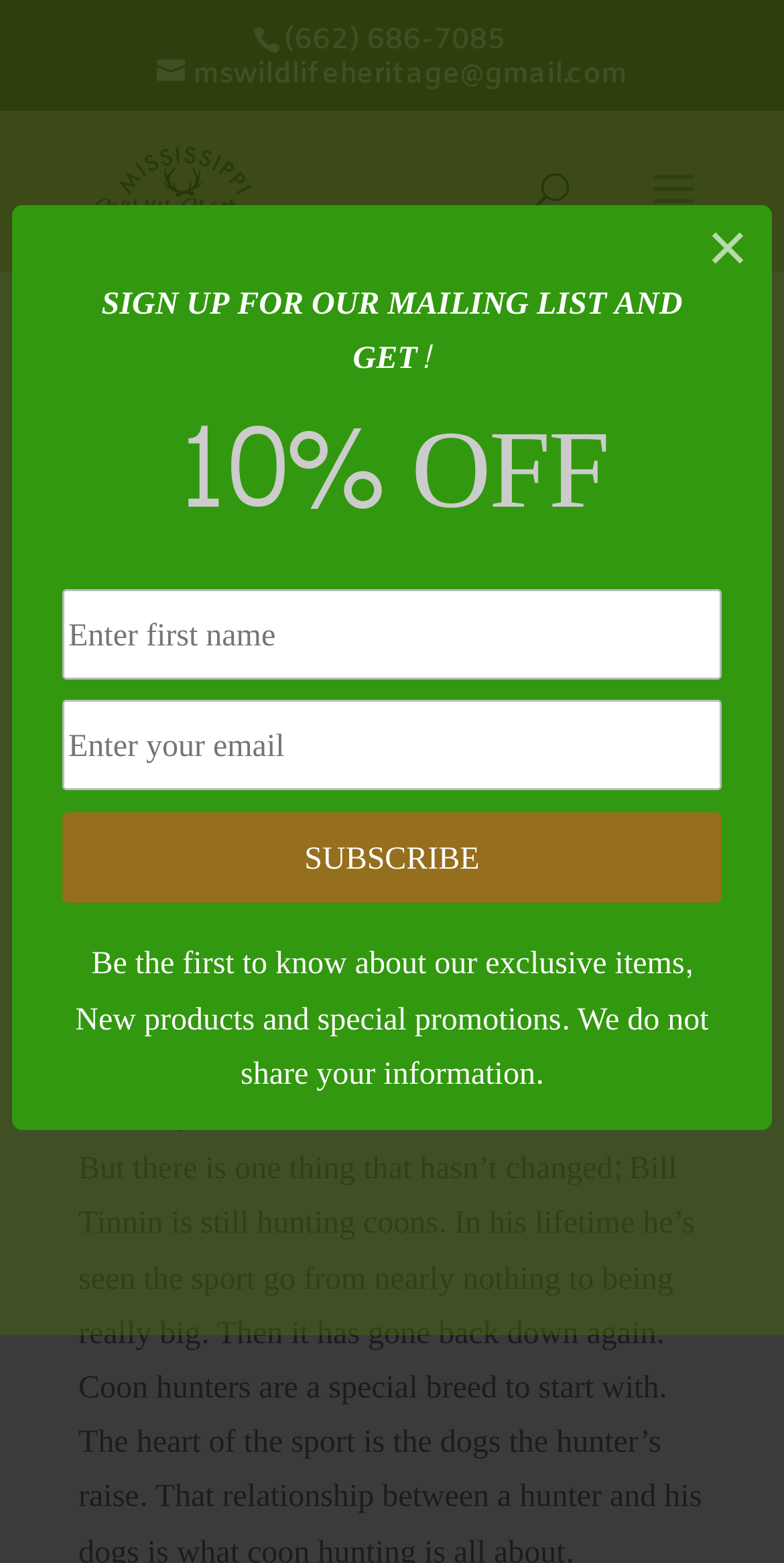Identify the bounding box coordinates for the region to click in order to carry out this instruction: "Search for something". Provide the coordinates using four float numbers between 0 and 1, formatted as [left, top, right, bottom].

[0.463, 0.07, 0.823, 0.073]